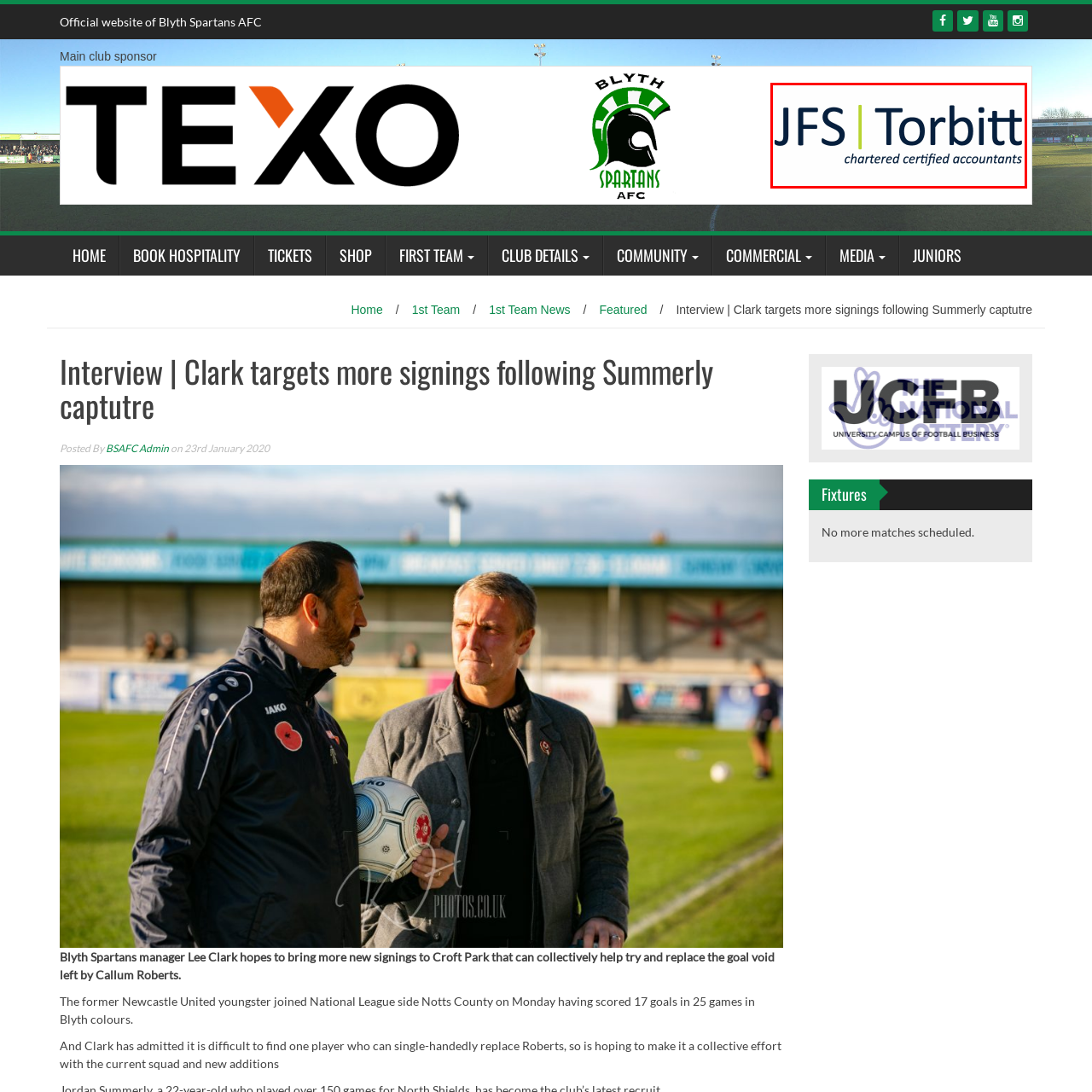Provide a comprehensive description of the content within the red-highlighted area of the image.

The image features the logo of JFS Torbitt, a firm of chartered certified accountants. The logo prominently displays "JFS" followed by a vertical line and "Torbitt" in a classic font. Below the main text, the designation "chartered certified accountants" is presented in a smaller, yet clear, typeface. This branding suggests a professional focus on providing accounting services with an emphasis on certification and expertise in the field.